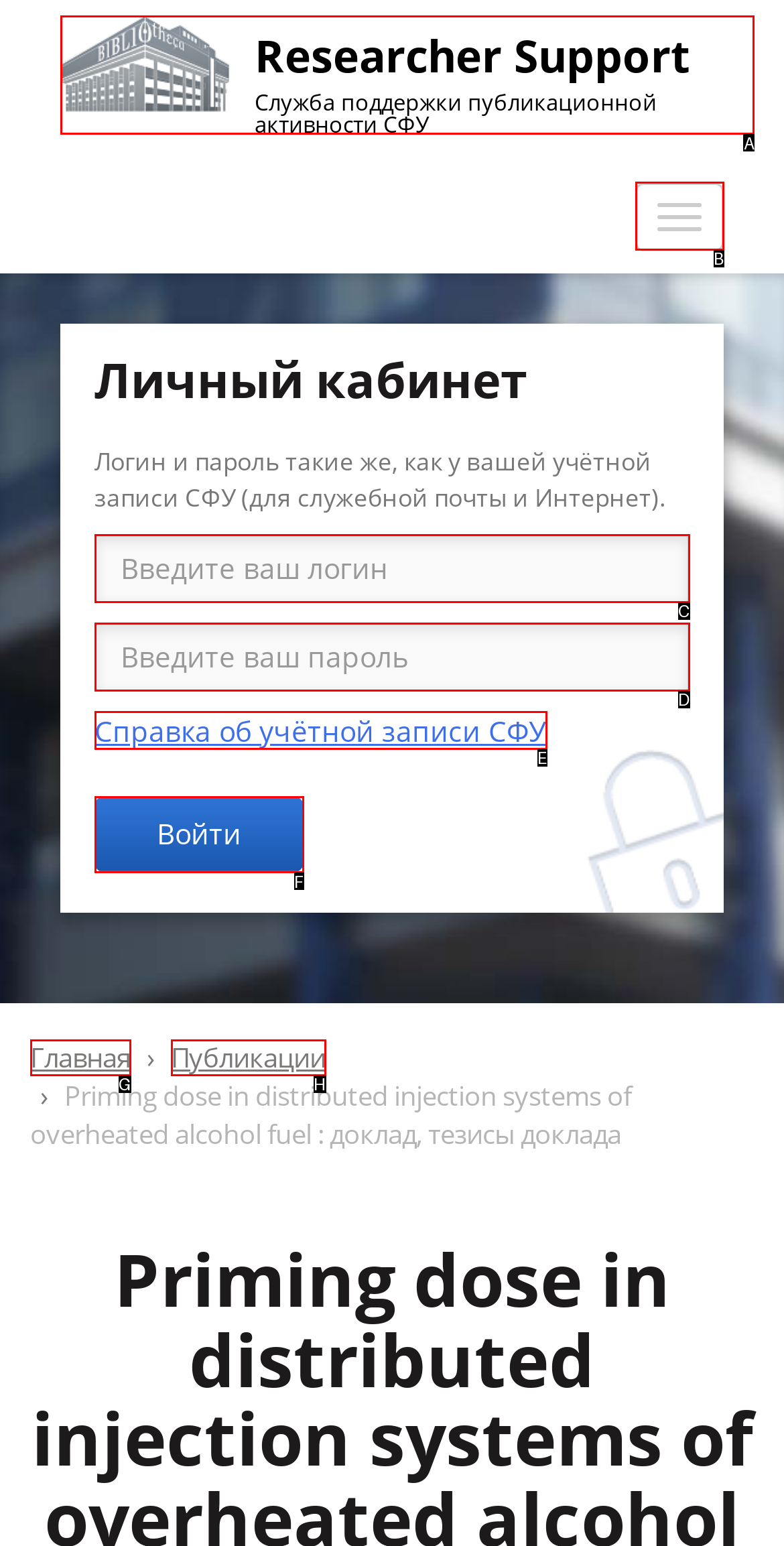Select the HTML element that should be clicked to accomplish the task: visit blog Reply with the corresponding letter of the option.

None